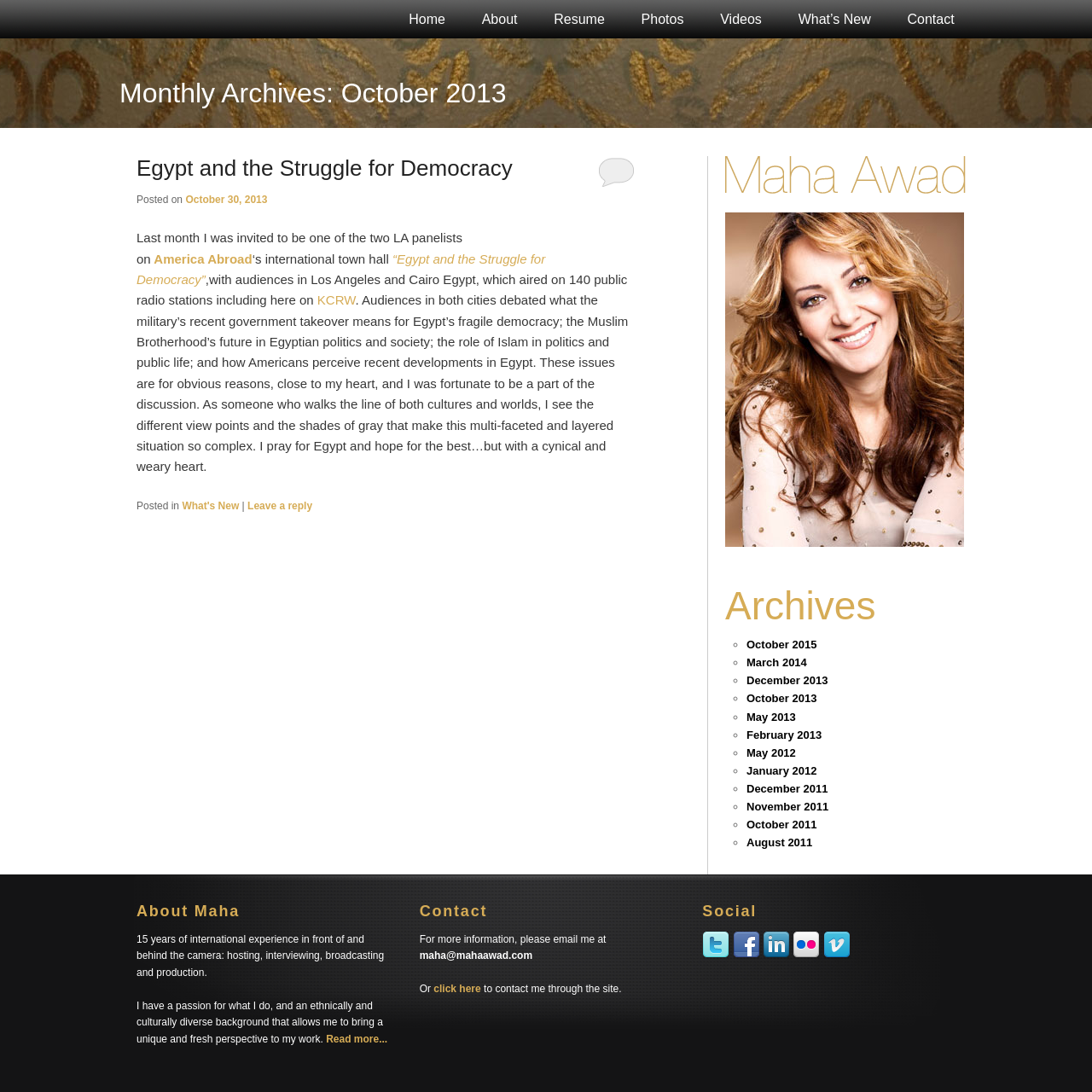Find the bounding box coordinates of the element you need to click on to perform this action: 'Visit Maha's Twitter page'. The coordinates should be represented by four float values between 0 and 1, in the format [left, top, right, bottom].

[0.643, 0.869, 0.671, 0.88]